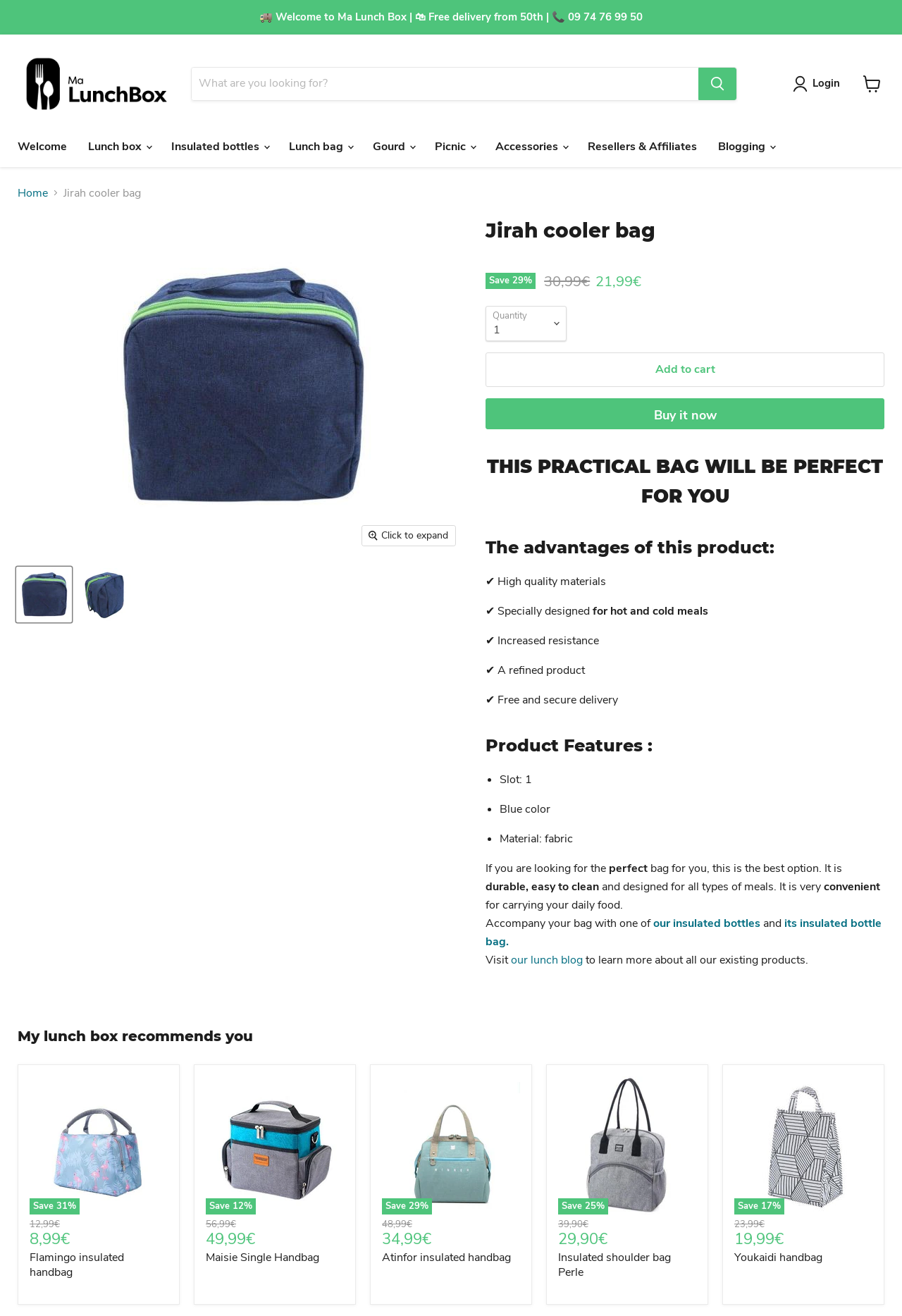What is the current price of the product?
Can you offer a detailed and complete answer to this question?

The current price of the product can be found in the section where the price is compared, it is written as 'Current price' followed by the amount '21,99€'.